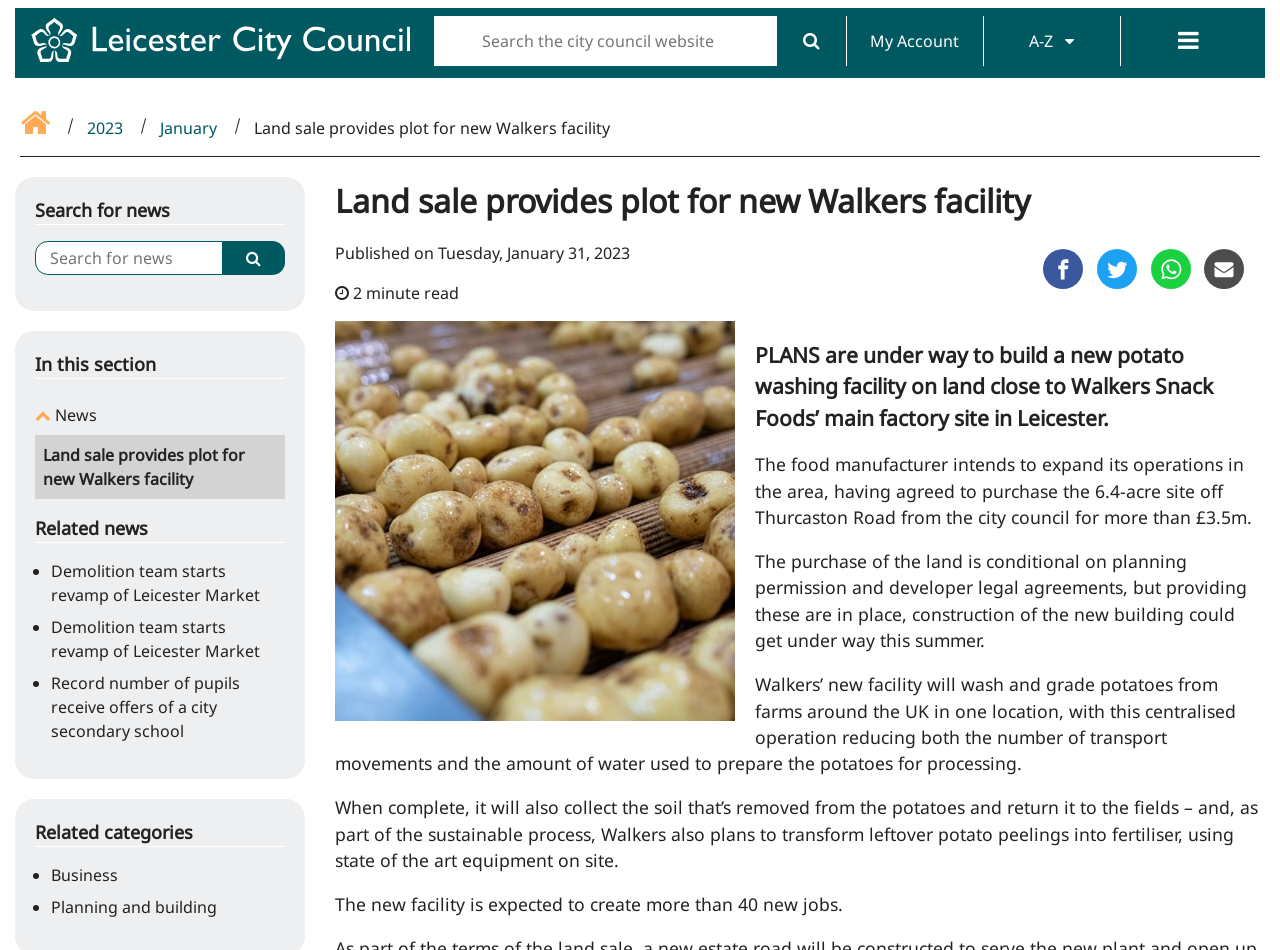How many new jobs will the new facility create?
Examine the webpage screenshot and provide an in-depth answer to the question.

The answer can be found in the article text, where it is mentioned that 'The new facility is expected to create more than 40 new jobs'.